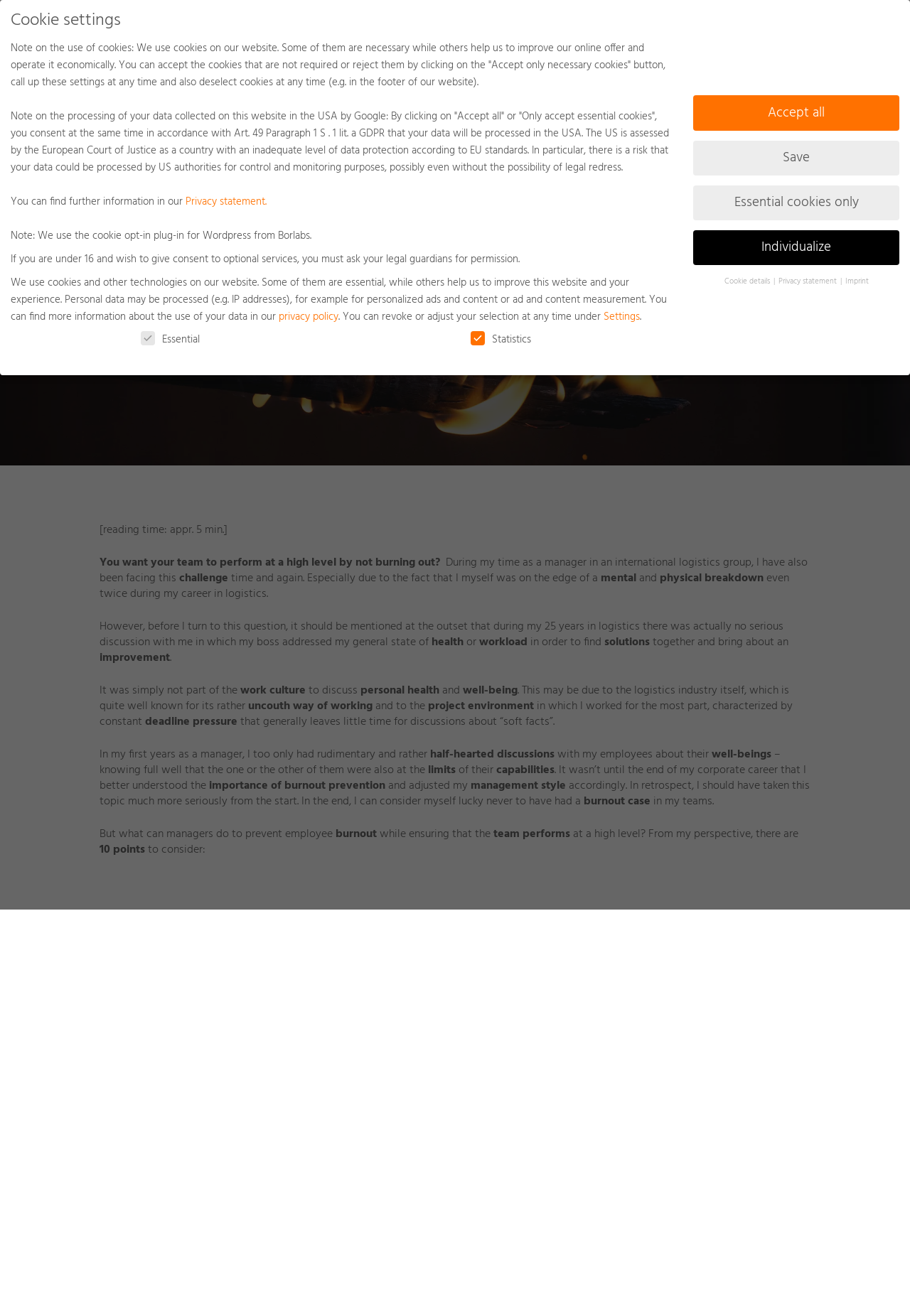Determine the bounding box coordinates (top-left x, top-left y, bottom-right x, bottom-right y) of the UI element described in the following text: alt="Business Coaching Online"

[0.022, 0.011, 0.256, 0.046]